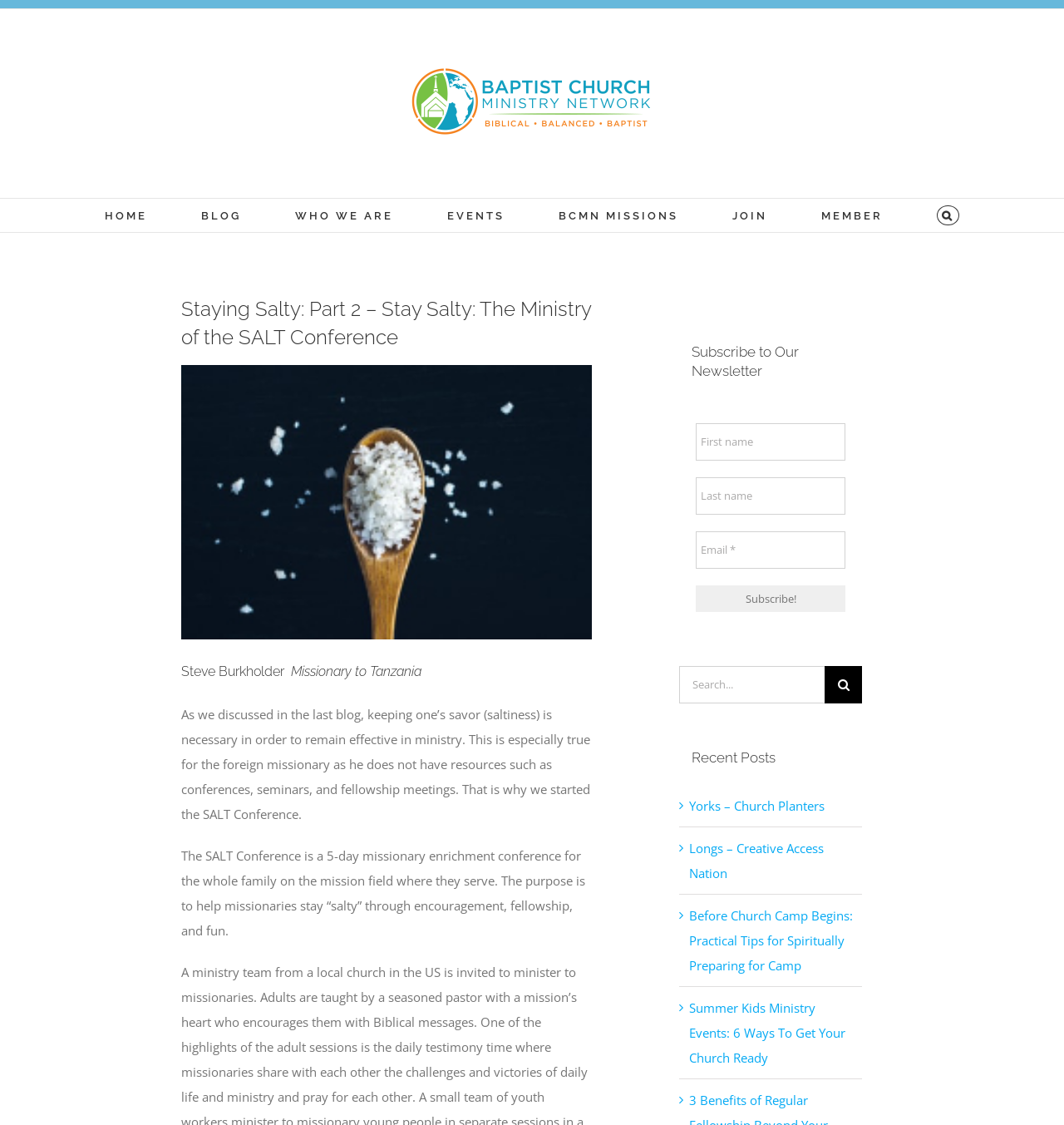Provide the bounding box coordinates of the HTML element this sentence describes: "HOME". The bounding box coordinates consist of four float numbers between 0 and 1, i.e., [left, top, right, bottom].

[0.099, 0.177, 0.139, 0.206]